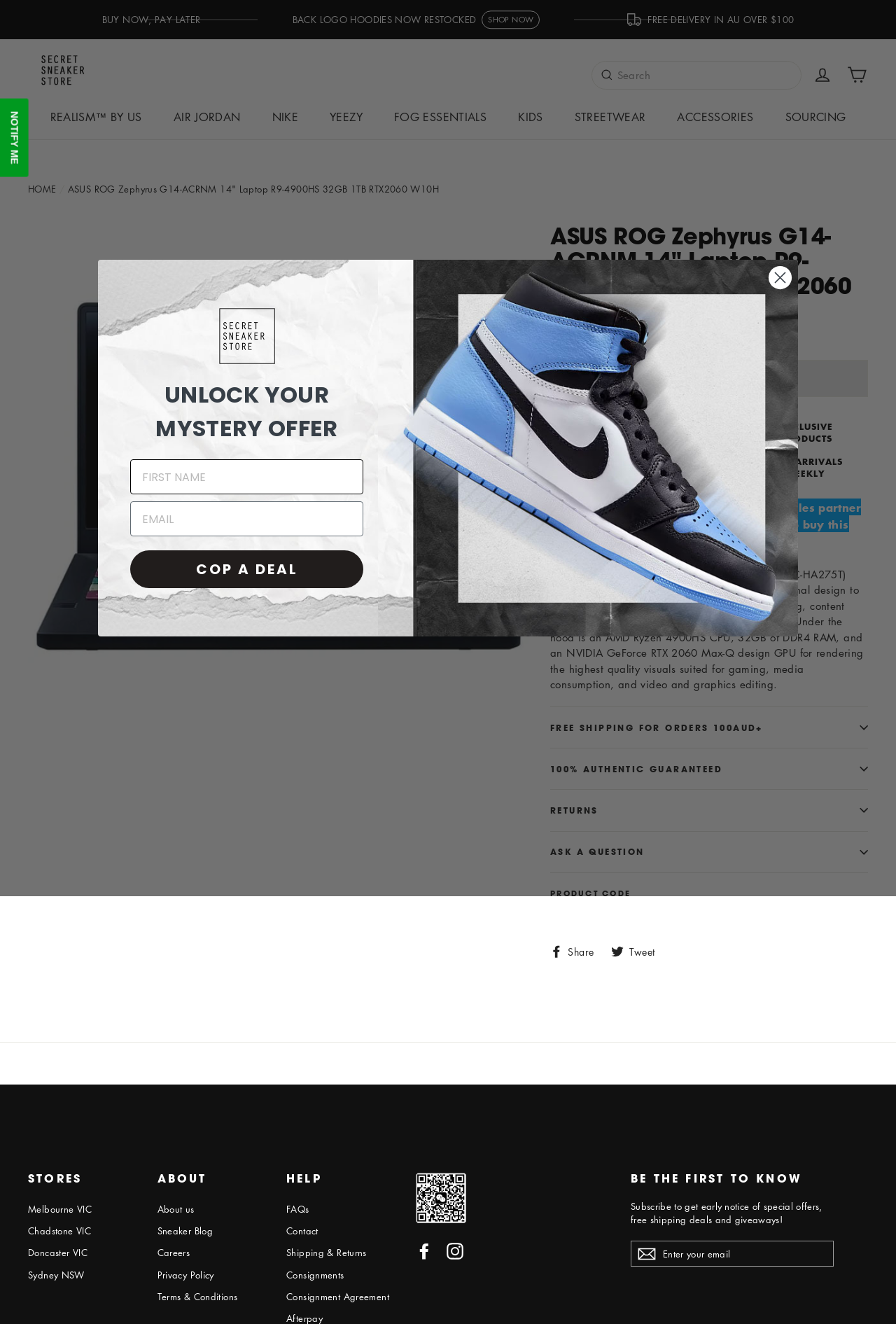Pinpoint the bounding box coordinates of the clickable element needed to complete the instruction: "Click the 'Log in' link". The coordinates should be provided as four float numbers between 0 and 1: [left, top, right, bottom].

[0.9, 0.045, 0.935, 0.068]